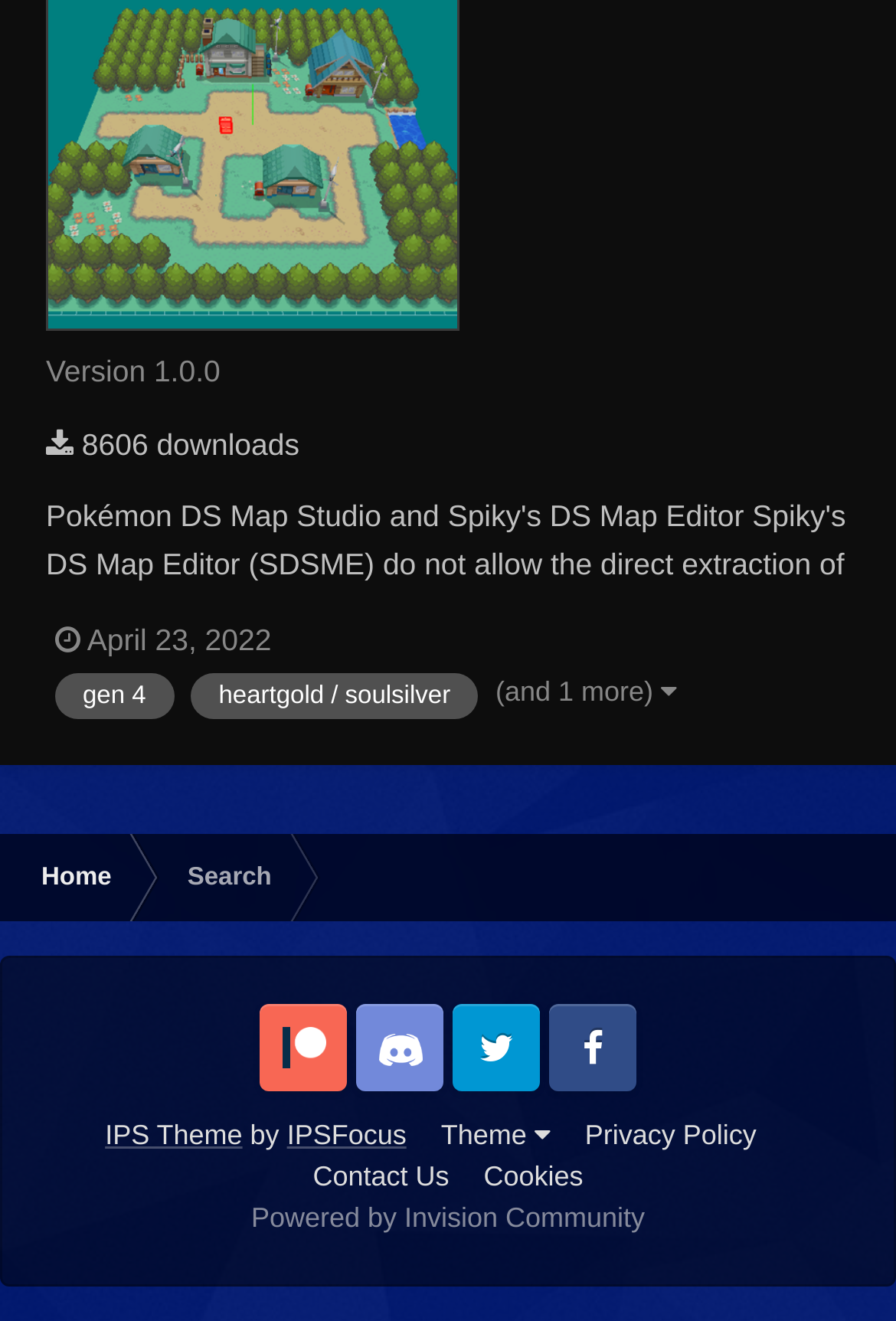Pinpoint the bounding box coordinates of the clickable area necessary to execute the following instruction: "view version information". The coordinates should be given as four float numbers between 0 and 1, namely [left, top, right, bottom].

[0.051, 0.268, 0.246, 0.294]